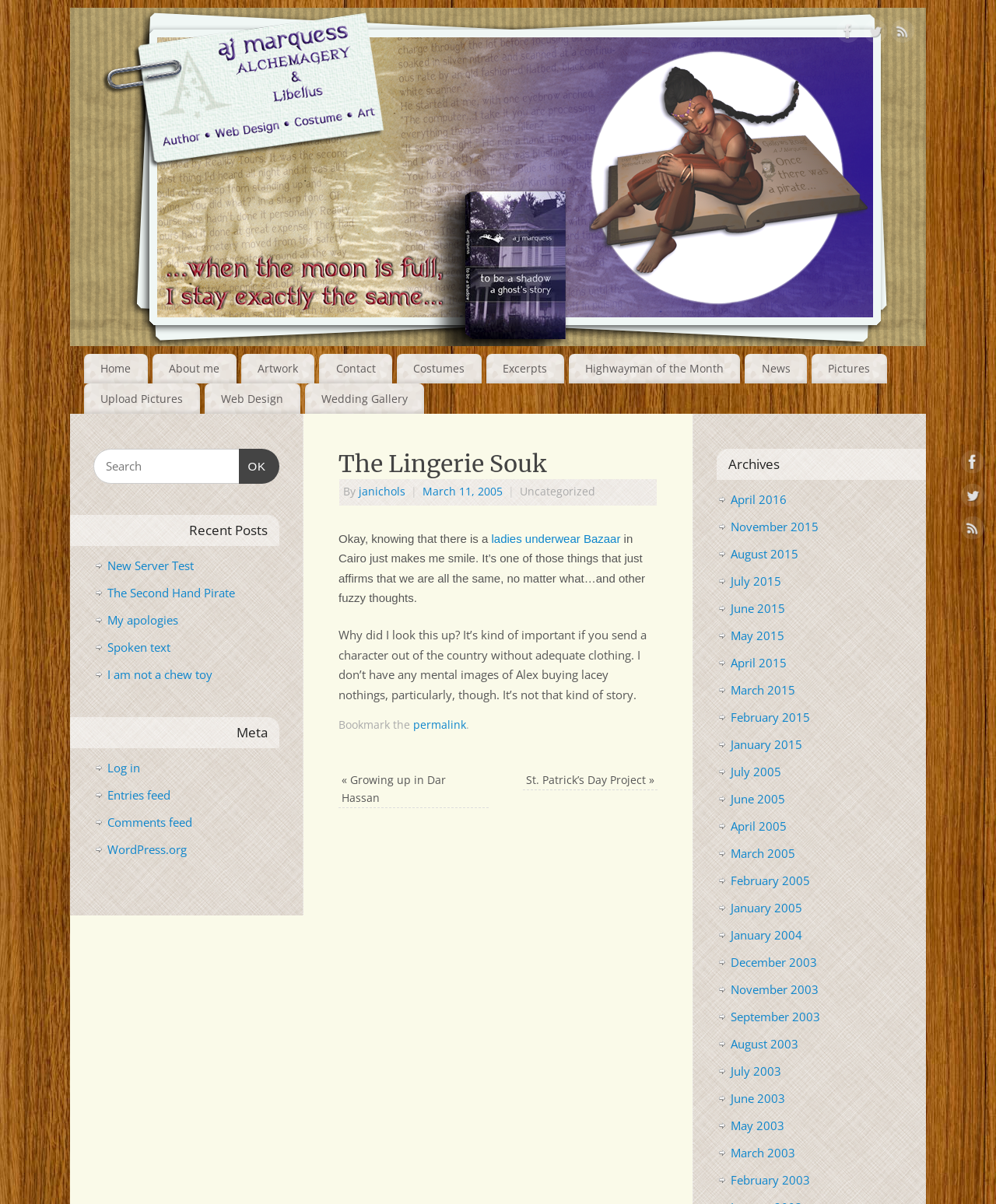Please identify the primary heading of the webpage and give its text content.

The Lingerie Souk